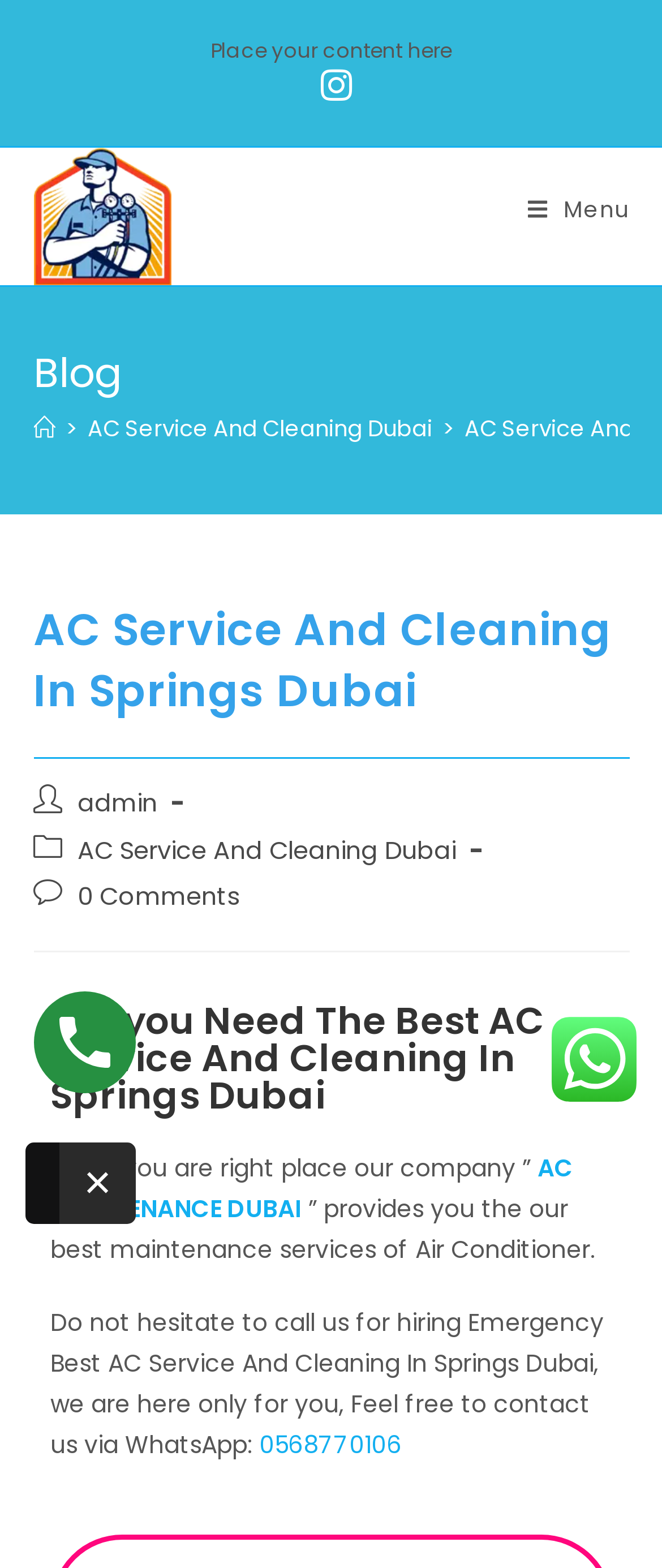Find the bounding box coordinates for the element described here: "New Additions".

None